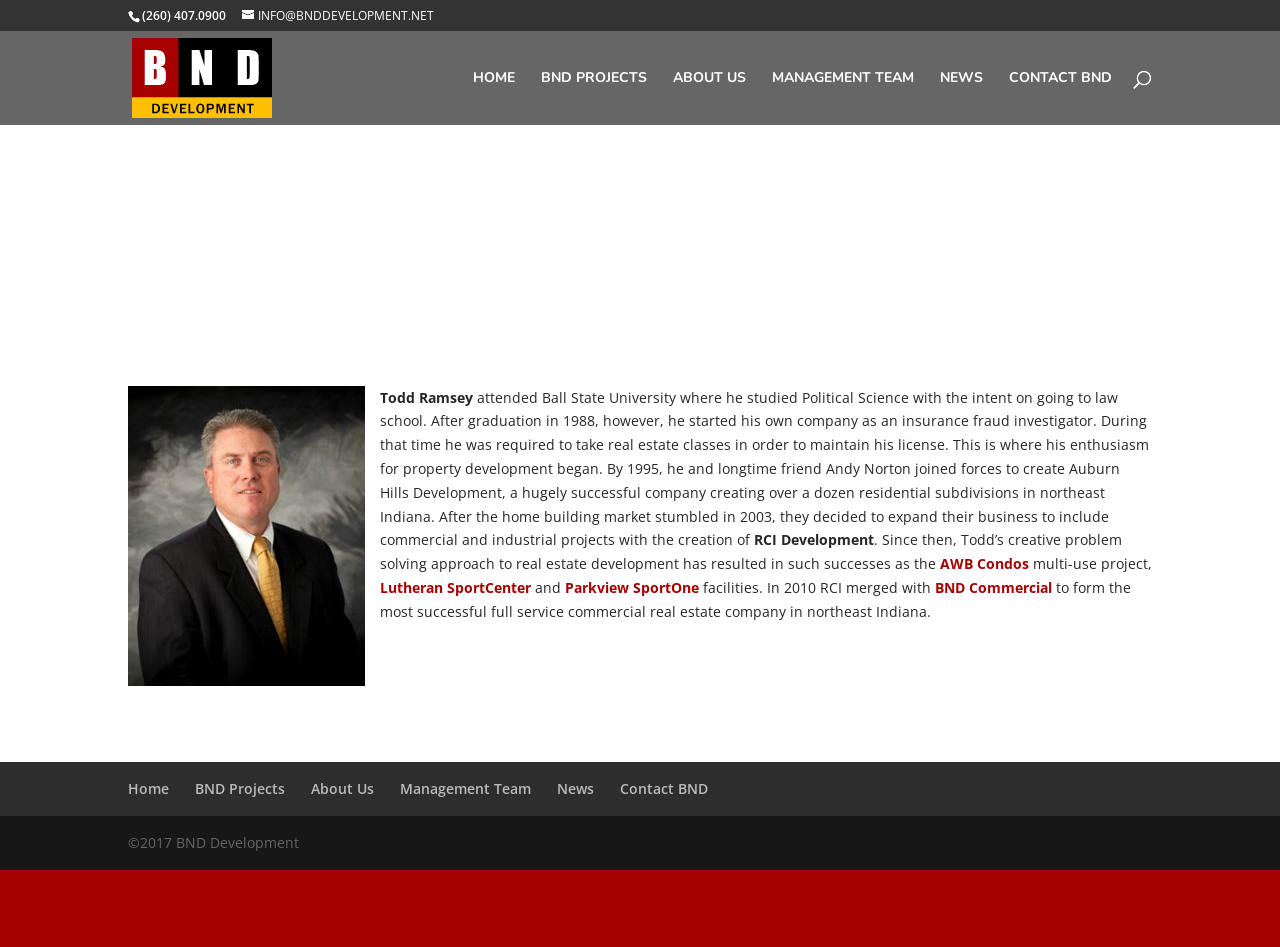Can you provide the bounding box coordinates for the element that should be clicked to implement the instruction: "click the phone number"?

[0.111, 0.007, 0.177, 0.025]